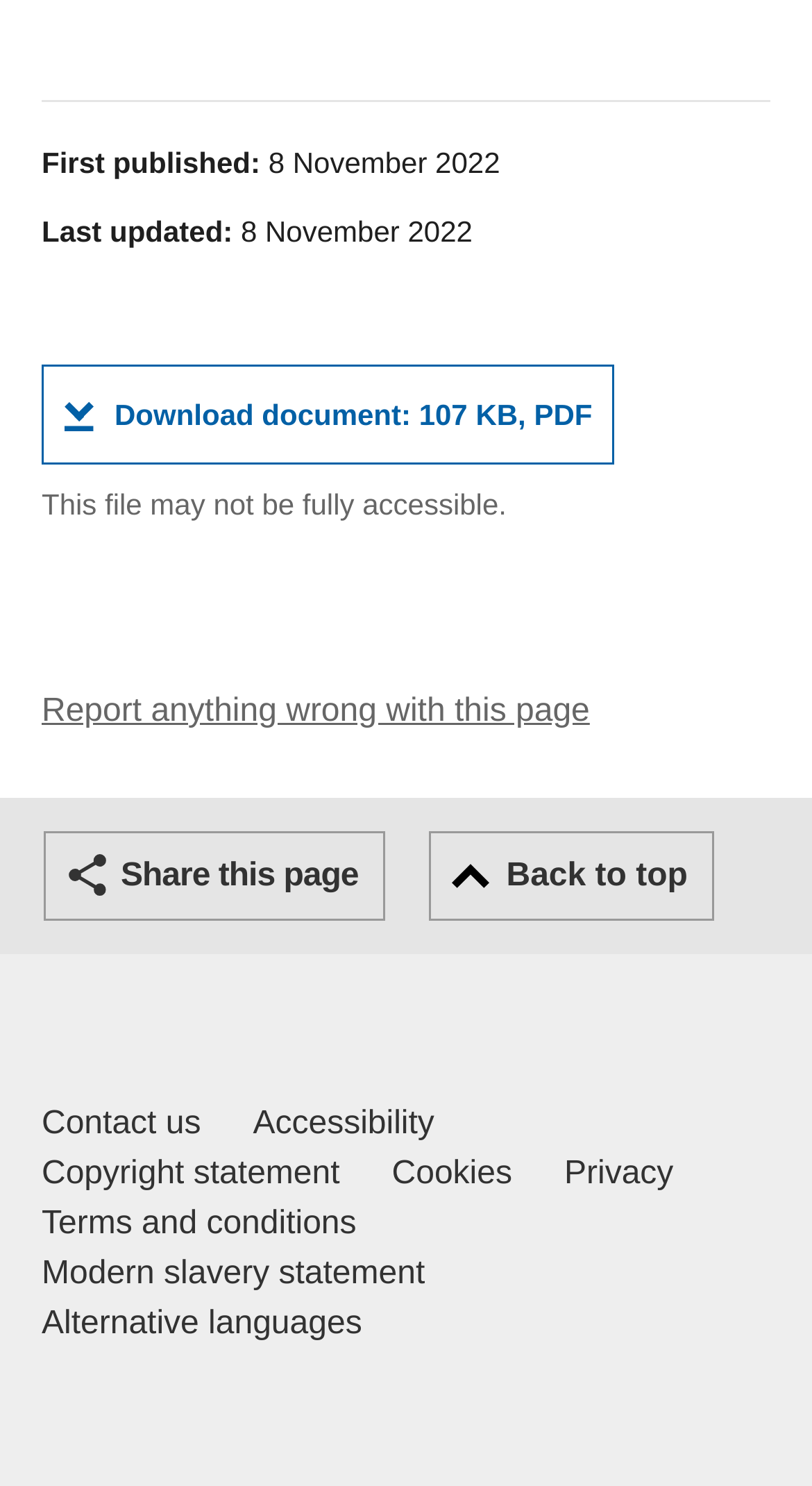How many footer links are available?
Answer the question with as much detail as possible.

The footer links are located at the bottom of the webpage and include links to 'Contact us Welsh Government and our main services', 'Accessibility', 'Copyright statement', 'Cookies', 'Privacy', 'Terms and conditions', and 'Modern slavery statement'.